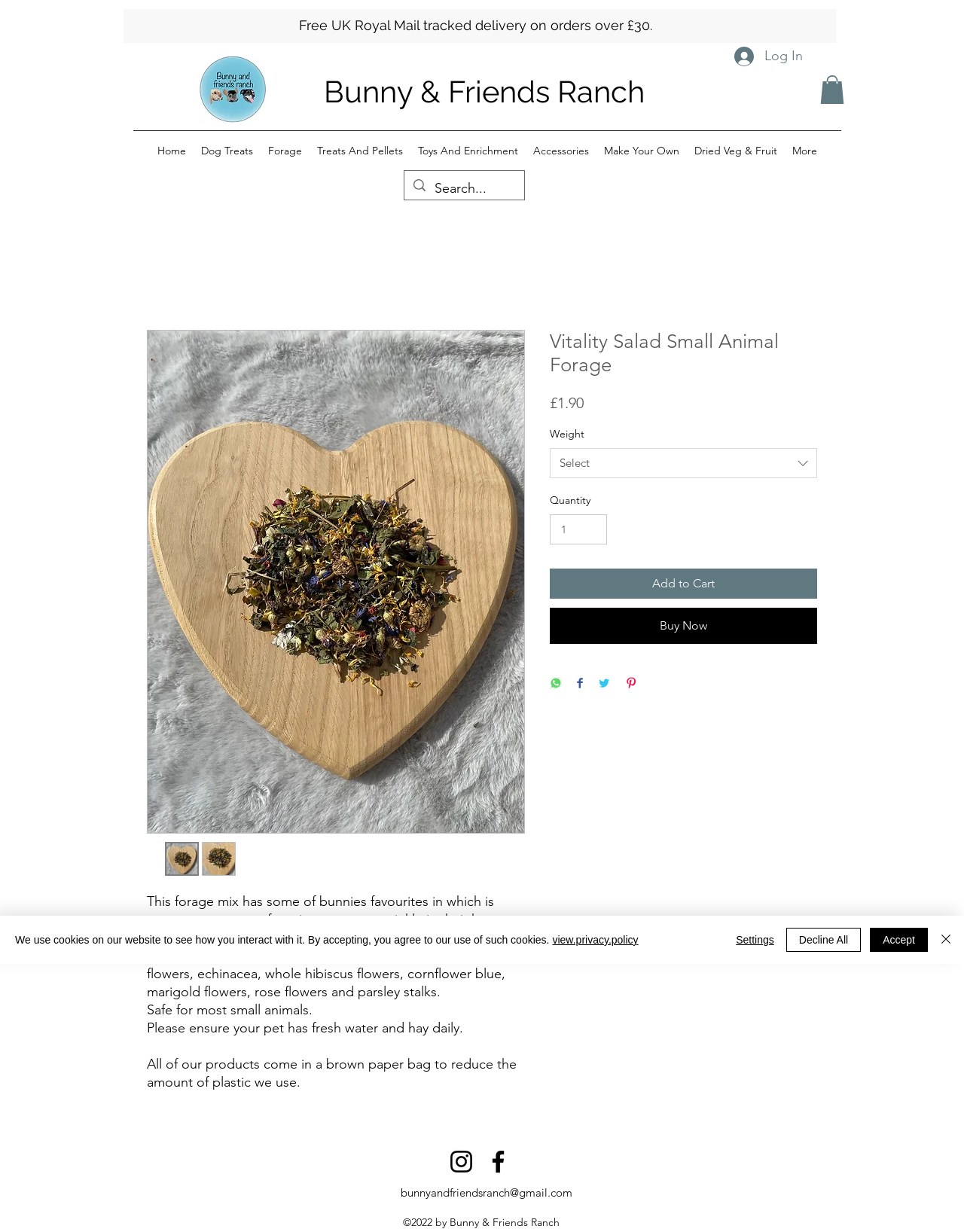Return the bounding box coordinates of the UI element that corresponds to this description: "Buy Now". The coordinates must be given as four float numbers in the range of 0 and 1, [left, top, right, bottom].

[0.57, 0.493, 0.848, 0.523]